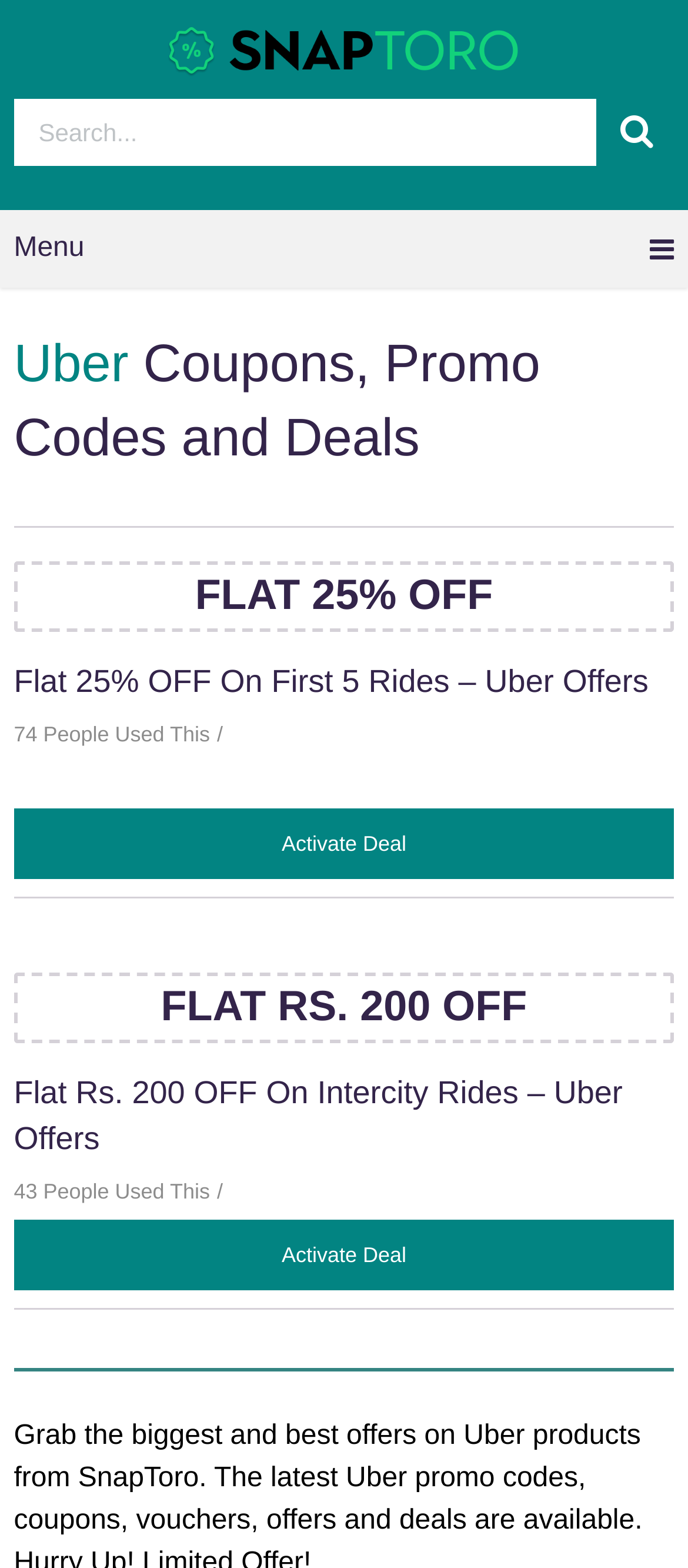Locate the bounding box coordinates of the area that needs to be clicked to fulfill the following instruction: "Explore FLAT RS. 200 OFF deal". The coordinates should be in the format of four float numbers between 0 and 1, namely [left, top, right, bottom].

[0.02, 0.61, 0.98, 0.665]